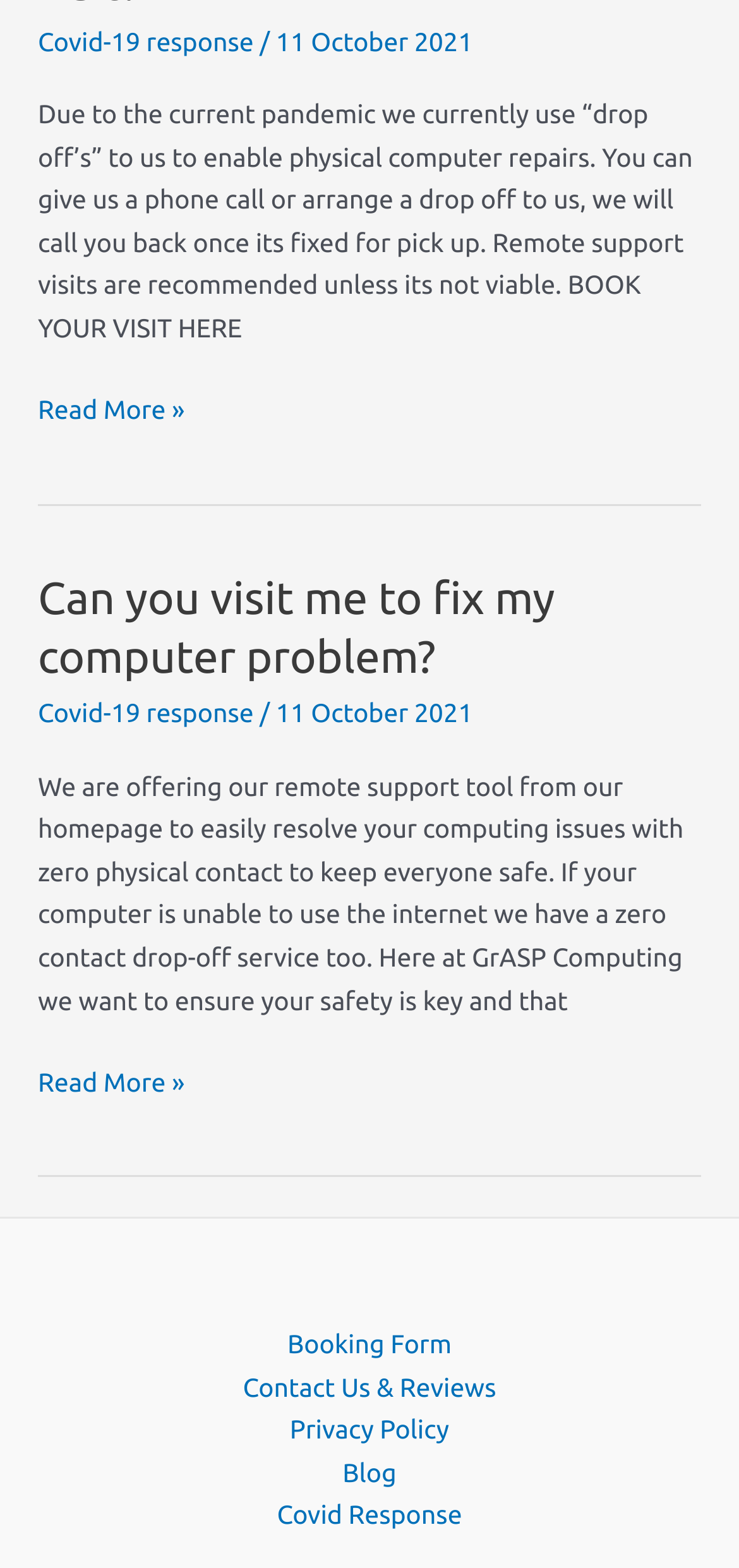Please find and report the bounding box coordinates of the element to click in order to perform the following action: "View the privacy policy". The coordinates should be expressed as four float numbers between 0 and 1, in the format [left, top, right, bottom].

[0.341, 0.898, 0.659, 0.925]